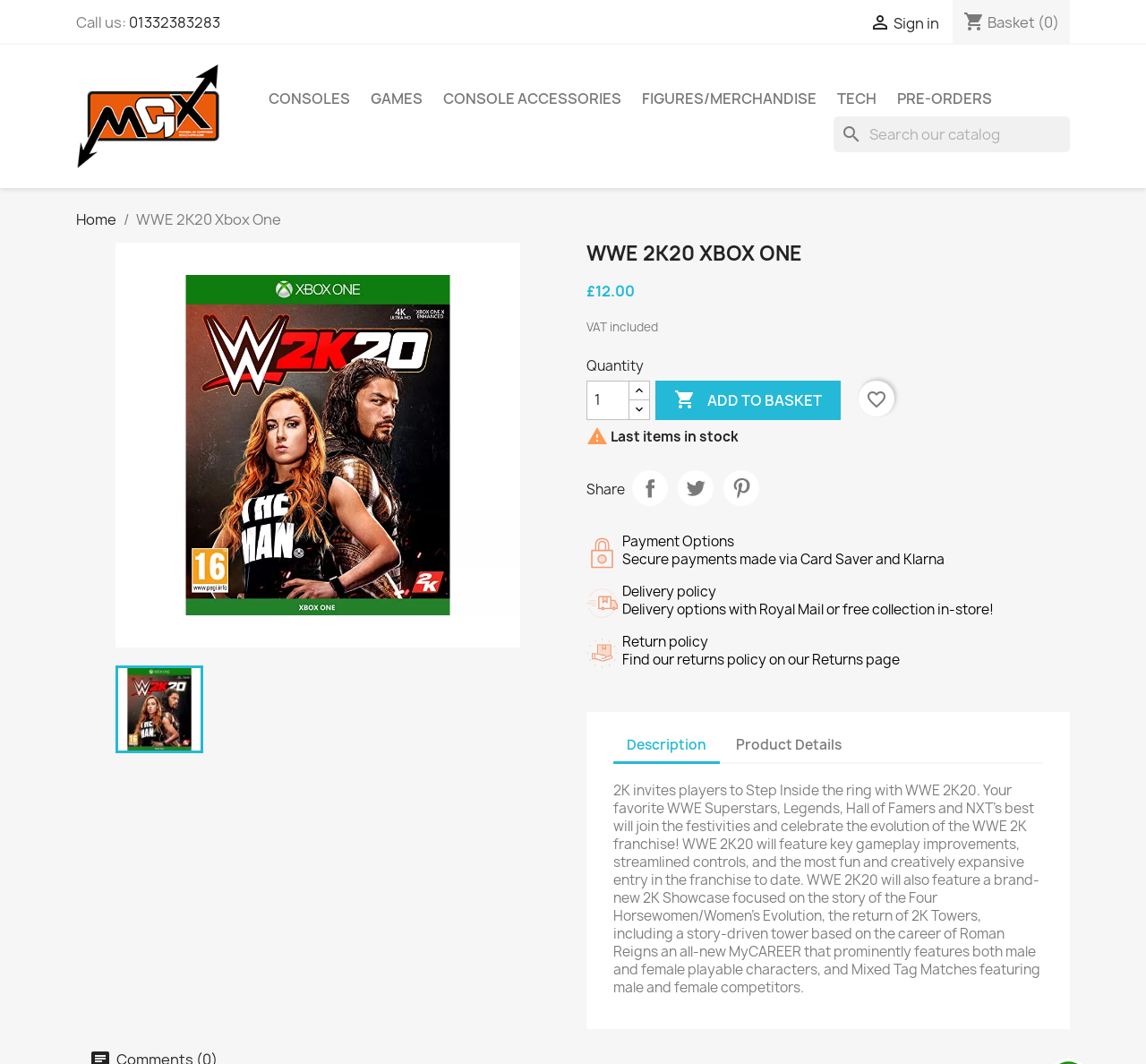What is the type of payment method used?
Refer to the image and provide a thorough answer to the question.

I found the type of payment method used by reading the payment options section, which mentions that secure payments are made via Card Saver and Klarna.